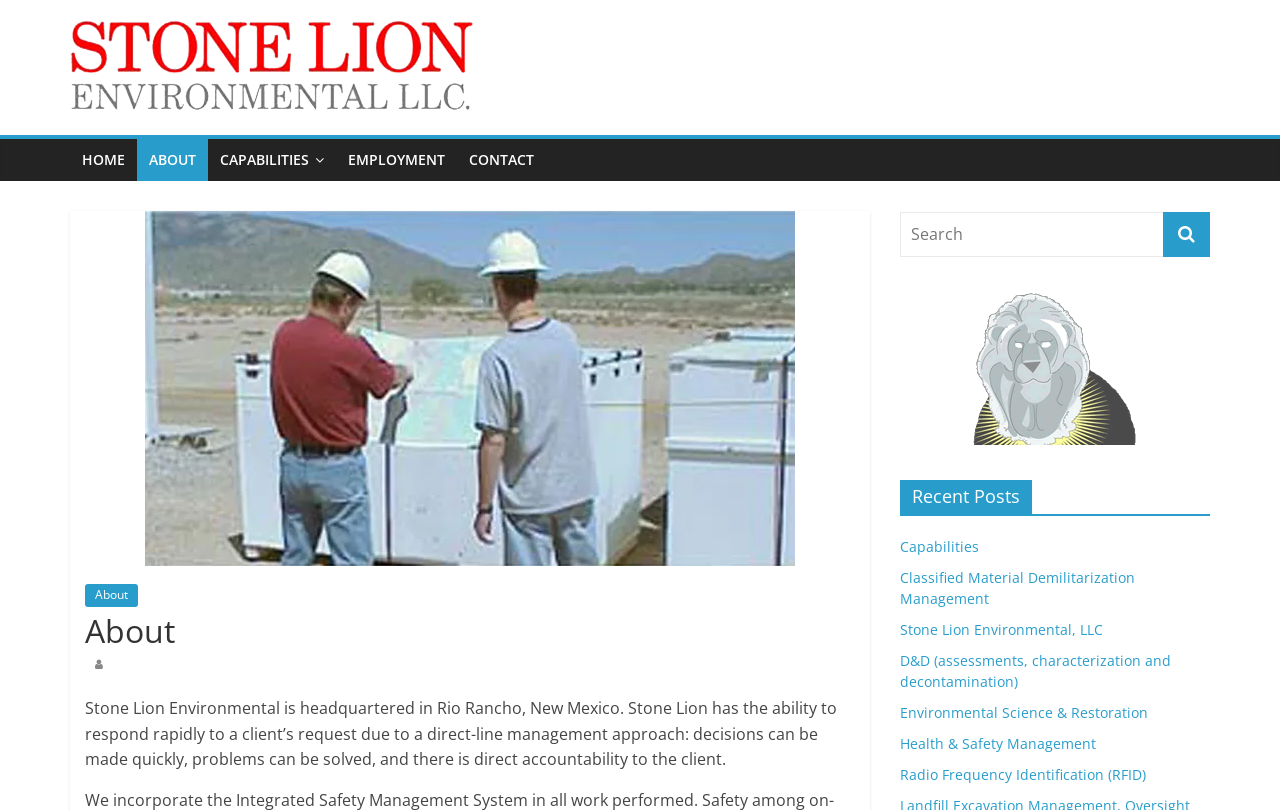Please specify the bounding box coordinates of the element that should be clicked to execute the given instruction: 'Search for something'. Ensure the coordinates are four float numbers between 0 and 1, expressed as [left, top, right, bottom].

[0.703, 0.262, 0.909, 0.317]